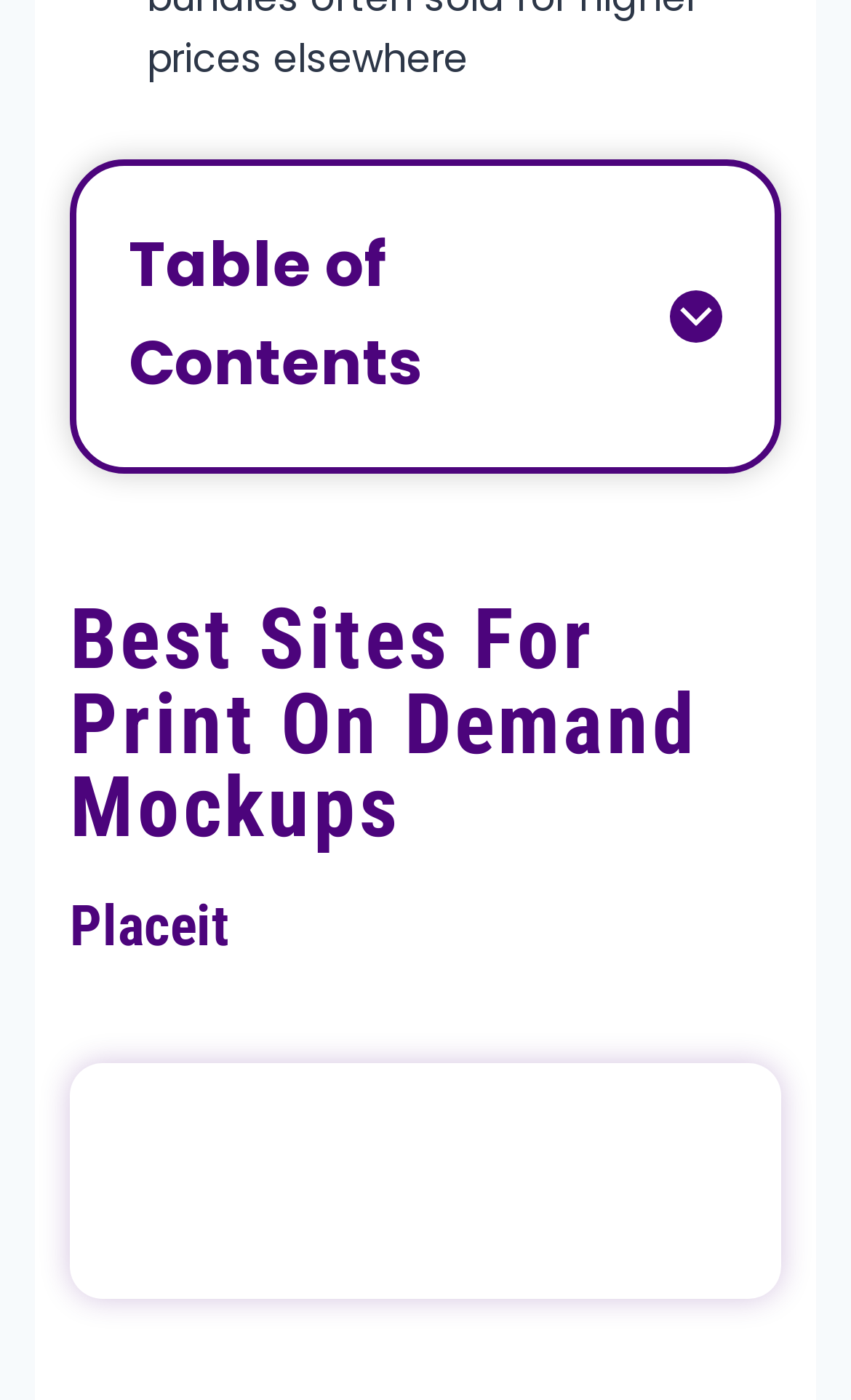Respond with a single word or phrase for the following question: 
What is the title of the first heading?

Best Sites For Print On Demand Mockups